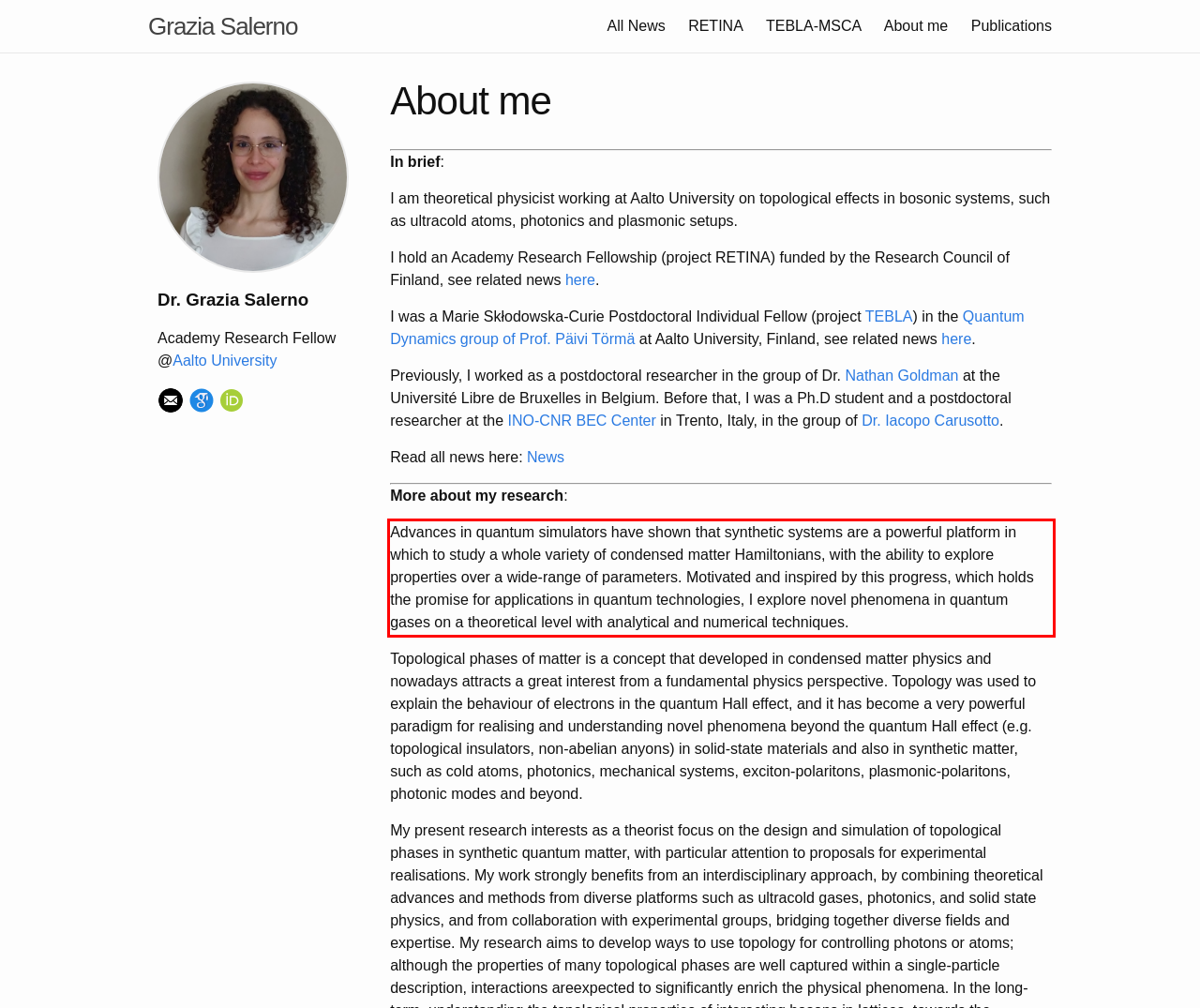Please take the screenshot of the webpage, find the red bounding box, and generate the text content that is within this red bounding box.

Advances in quantum simulators have shown that synthetic systems are a powerful platform in which to study a whole variety of condensed matter Hamiltonians, with the ability to explore properties over a wide-range of parameters. Motivated and inspired by this progress, which holds the promise for applications in quantum technologies, I explore novel phenomena in quantum gases on a theoretical level with analytical and numerical techniques.